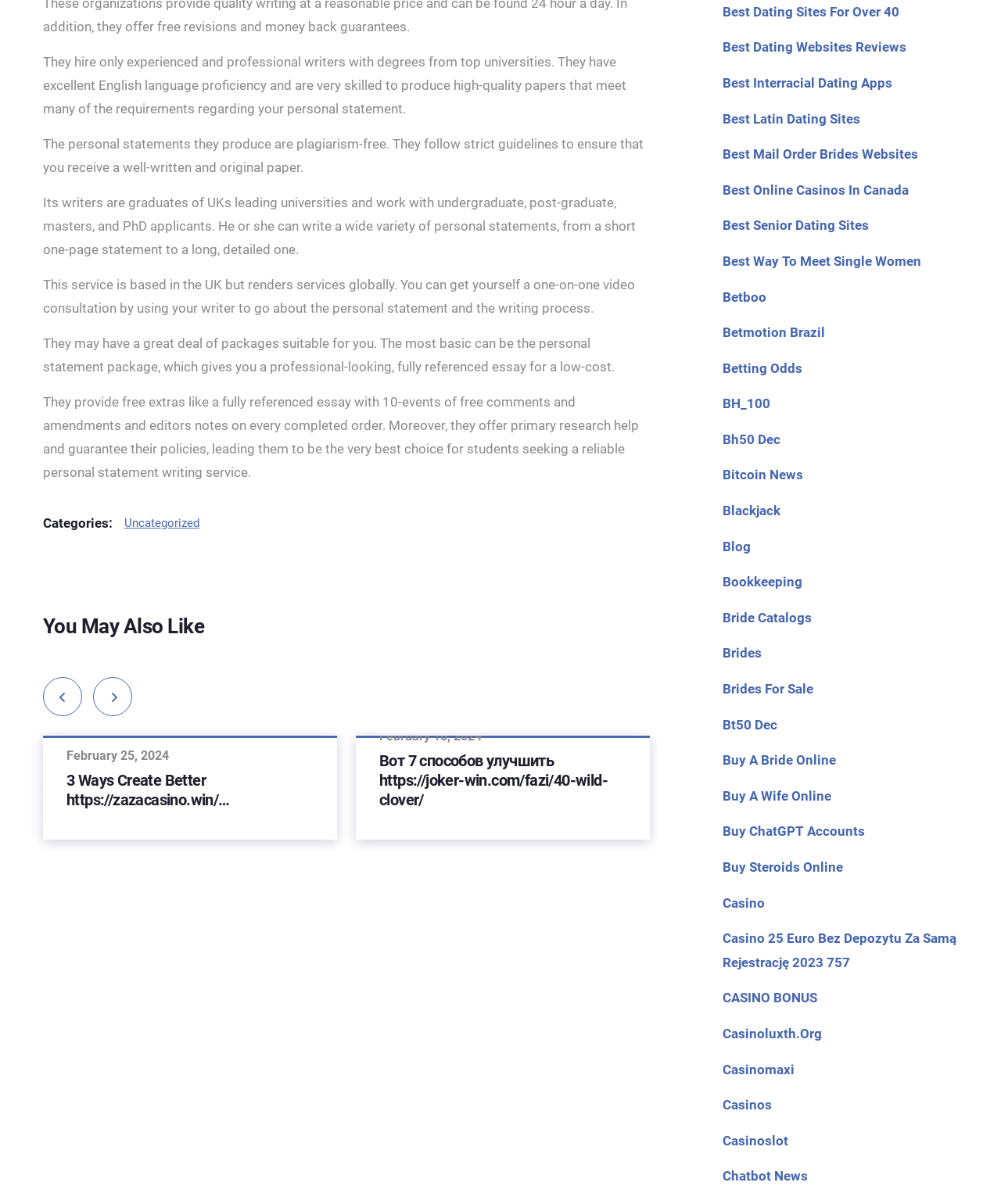Respond to the following question with a brief word or phrase:
What is the main service offered by this website?

Personal statement writing